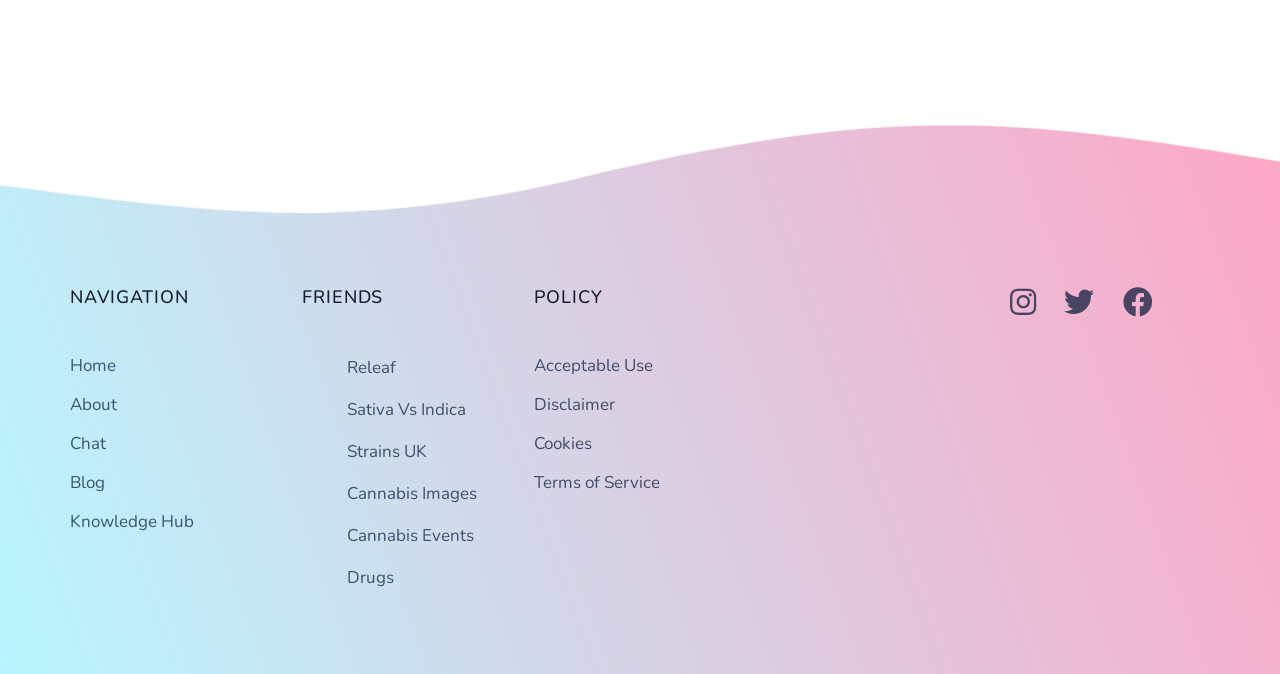What is the last policy link?
Provide a detailed and extensive answer to the question.

The last policy link is 'Terms of Service' because it is the last link under the 'POLICY' heading, located at the bottom-right of the webpage with a bounding box coordinate of [0.417, 0.696, 0.583, 0.739].